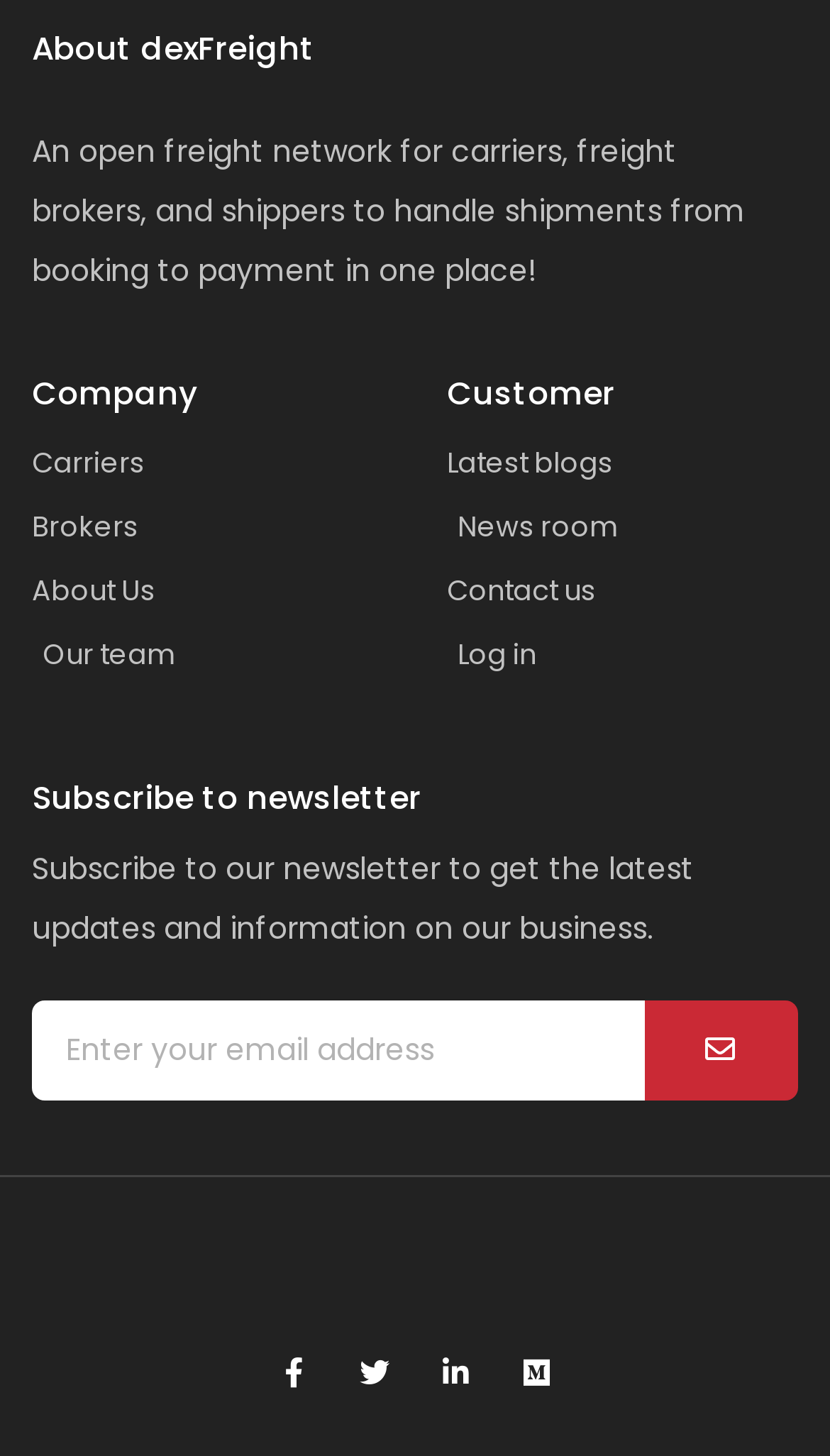Find the bounding box coordinates of the element I should click to carry out the following instruction: "Enter email address".

[0.038, 0.687, 0.777, 0.756]